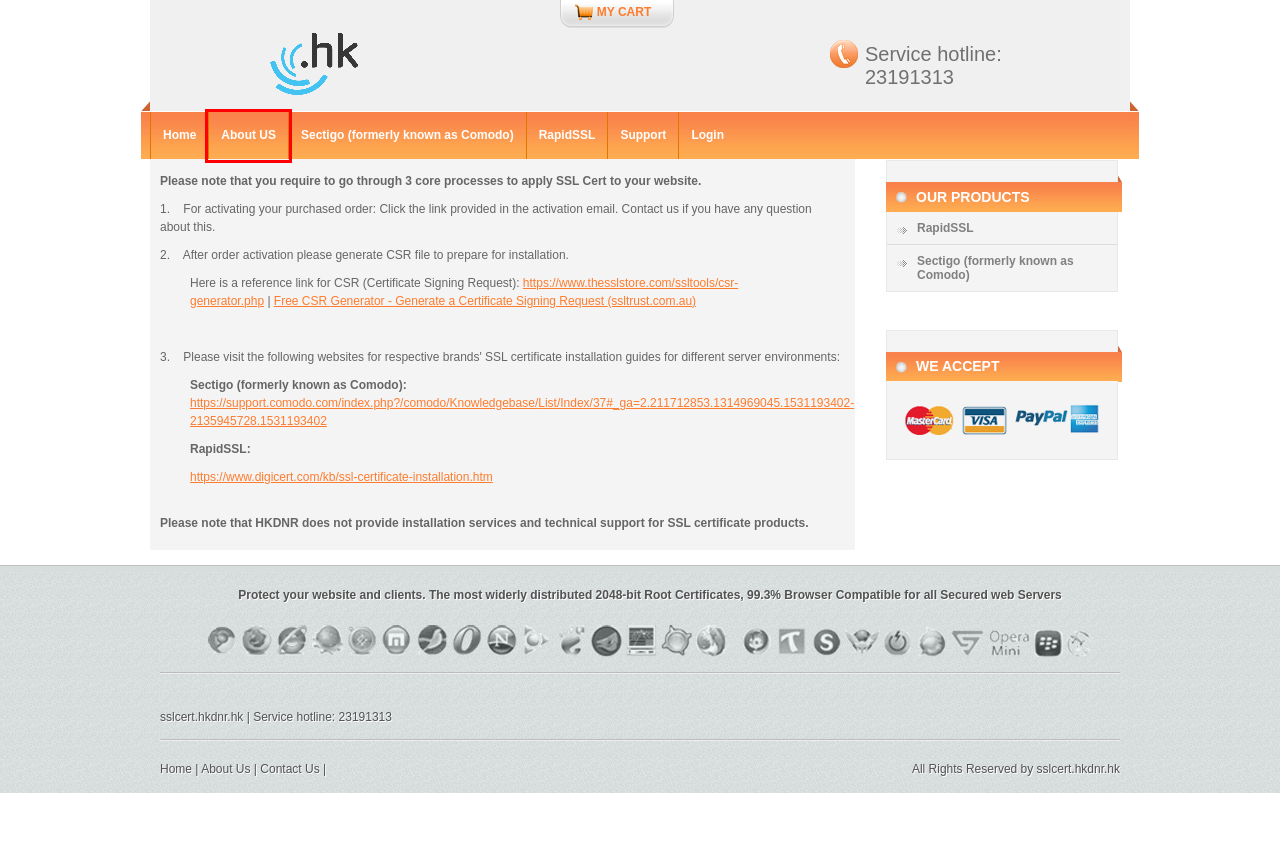Inspect the provided webpage screenshot, concentrating on the element within the red bounding box. Select the description that best represents the new webpage after you click the highlighted element. Here are the candidates:
A. SSL Certificate Installation Tutorial - Step By Step Instructions
B. Home | sslcert.hkdnr.hk
C. Free CSR Generator - RSA or ECC Private Keys
D. Comodo | Comodo SSL | Comodo Certificates | sslcert.hkdnr.hk
E. CONTACT US - Comodo: Cloud Native Cyber Security Platform
F. Error
G. RapidSSL | RapidSSL Certificates | Rapid SSL Certificates | sslcert.hkdnr.hk
H. About US | sslcert.hkdnr.hk

H